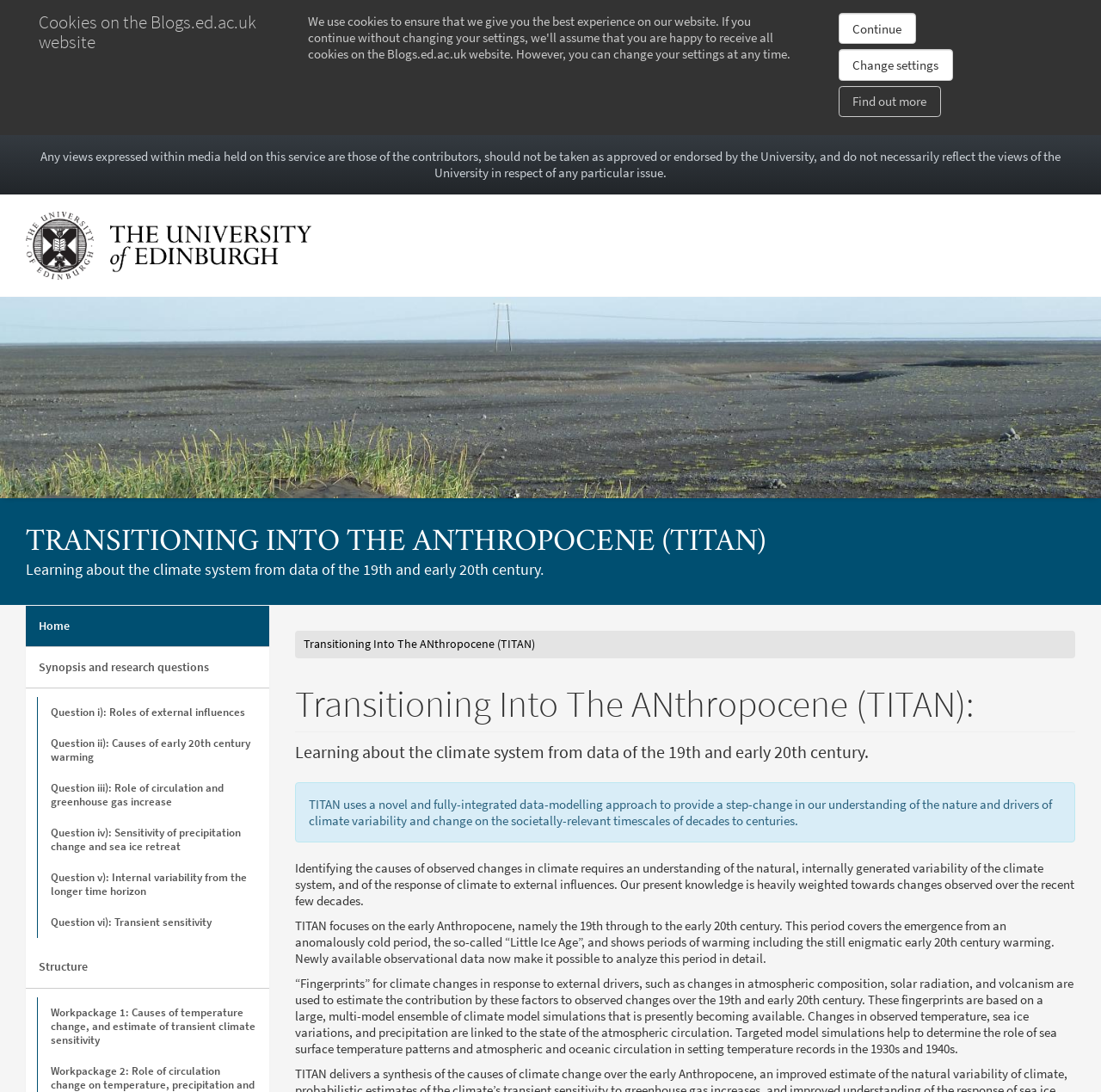Find the bounding box coordinates of the clickable area that will achieve the following instruction: "Read about 'Workpackage 1: Causes of temperature change, and estimate of transient climate sensitivity'".

[0.034, 0.913, 0.244, 0.967]